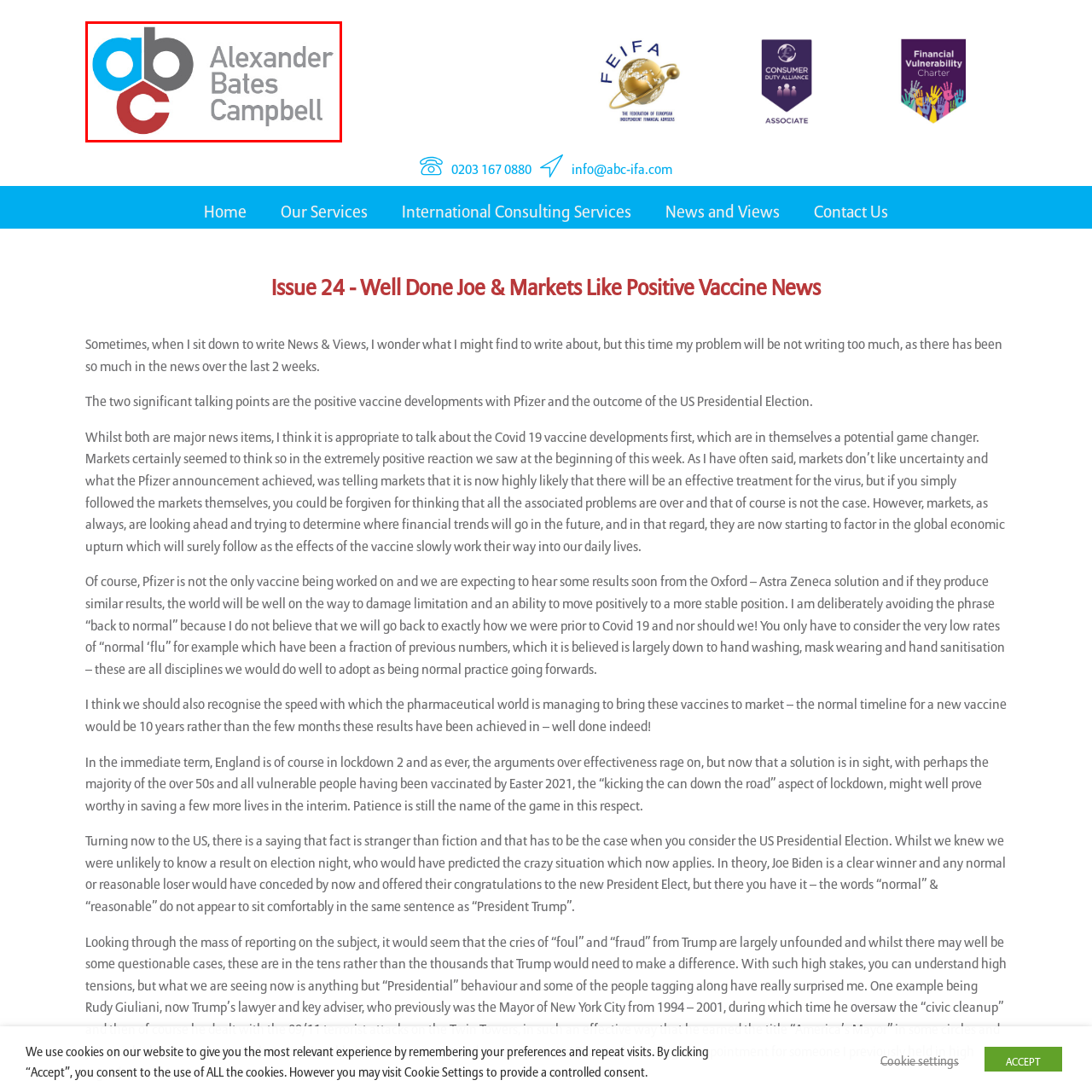Describe extensively the image content marked by the red bounding box.

The image features the logo of Alexander Bates Campbell, a brand represented by the initials "ABC" designed in a modern and colorful format. The initials are crafted with a combination of vibrant blue and red against a gray background, emphasizing a dynamic and professional appearance. The text "Alexander Bates Campbell" is presented to the right of the initials, reinforcing the brand identity and providing clarity on the name associated with the logo. This logo exemplifies a contemporary aesthetic, suitable for a variety of professional and corporate contexts.